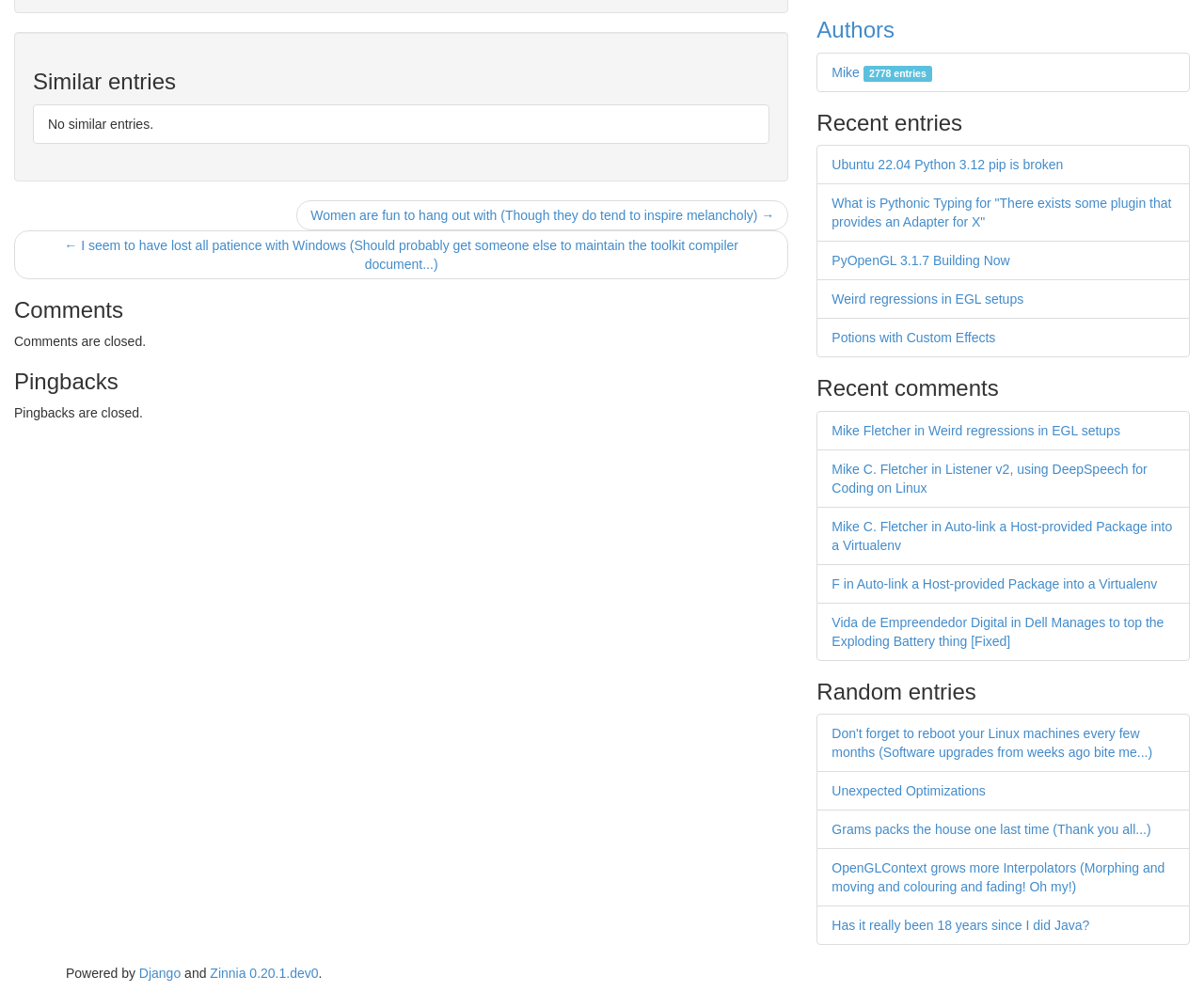Can you find the bounding box coordinates for the UI element given this description: "Mike 2778 entries"? Provide the coordinates as four float numbers between 0 and 1: [left, top, right, bottom].

[0.691, 0.065, 0.774, 0.08]